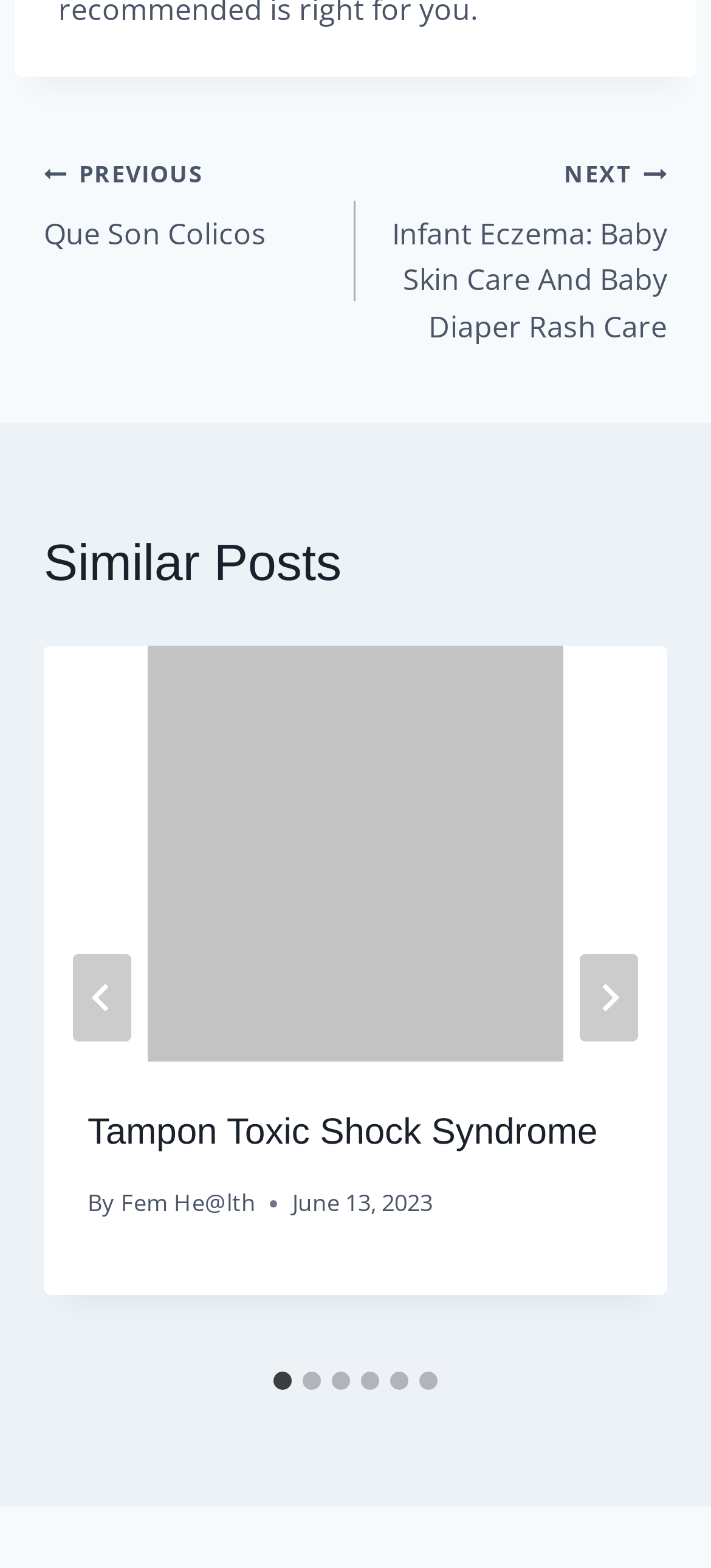What is the author of the post 'Tampon Toxic Shock Syndrome'?
Give a single word or phrase answer based on the content of the image.

Fem He@lth